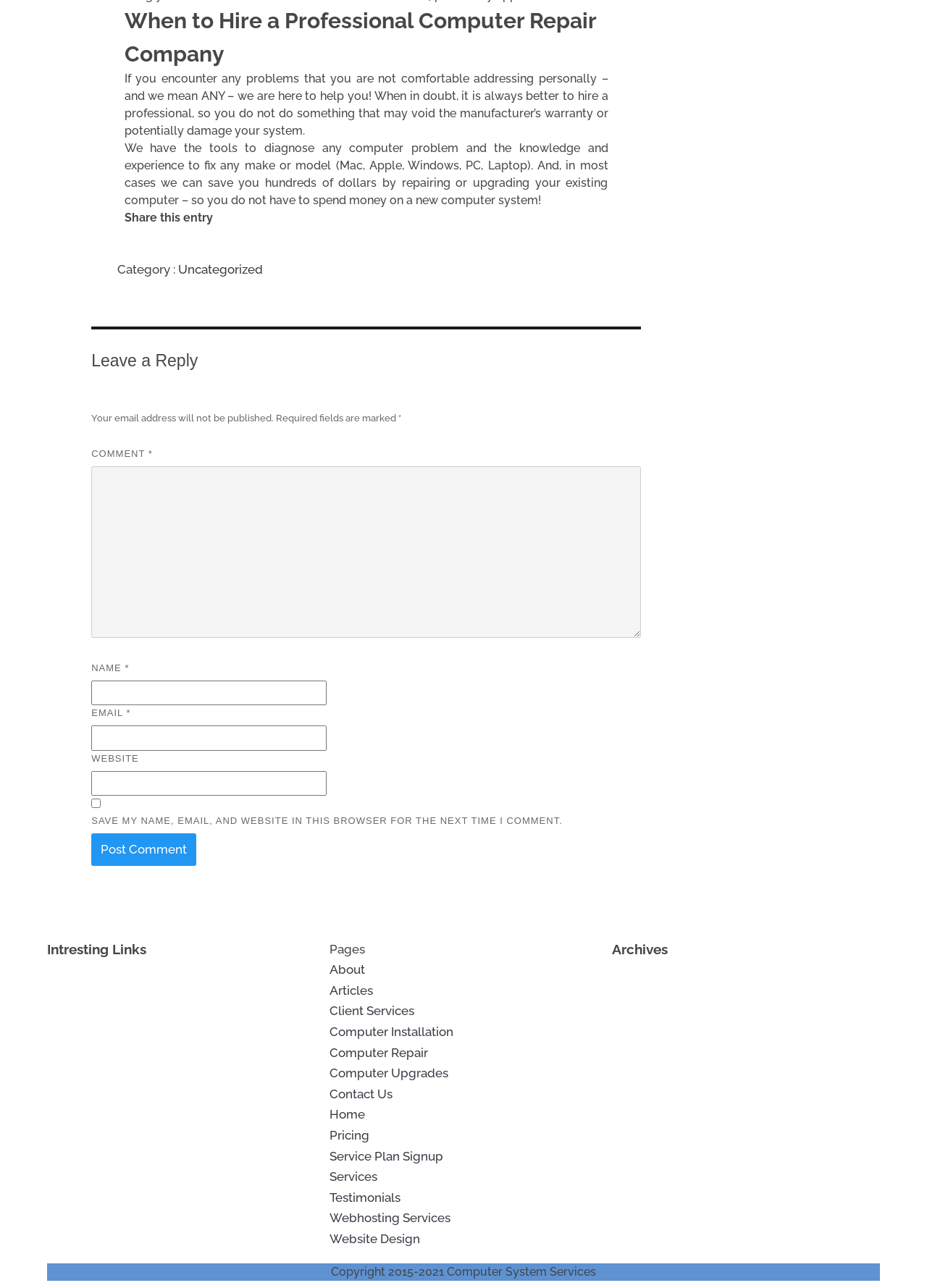Can you look at the image and give a comprehensive answer to the question:
What is the purpose of the company according to the first paragraph?

I read the first paragraph and found that the company is offering its services to help with computer problems, stating that 'If you encounter any problems that you are not comfortable addressing personally – and we mean ANY – we are here to help you!'